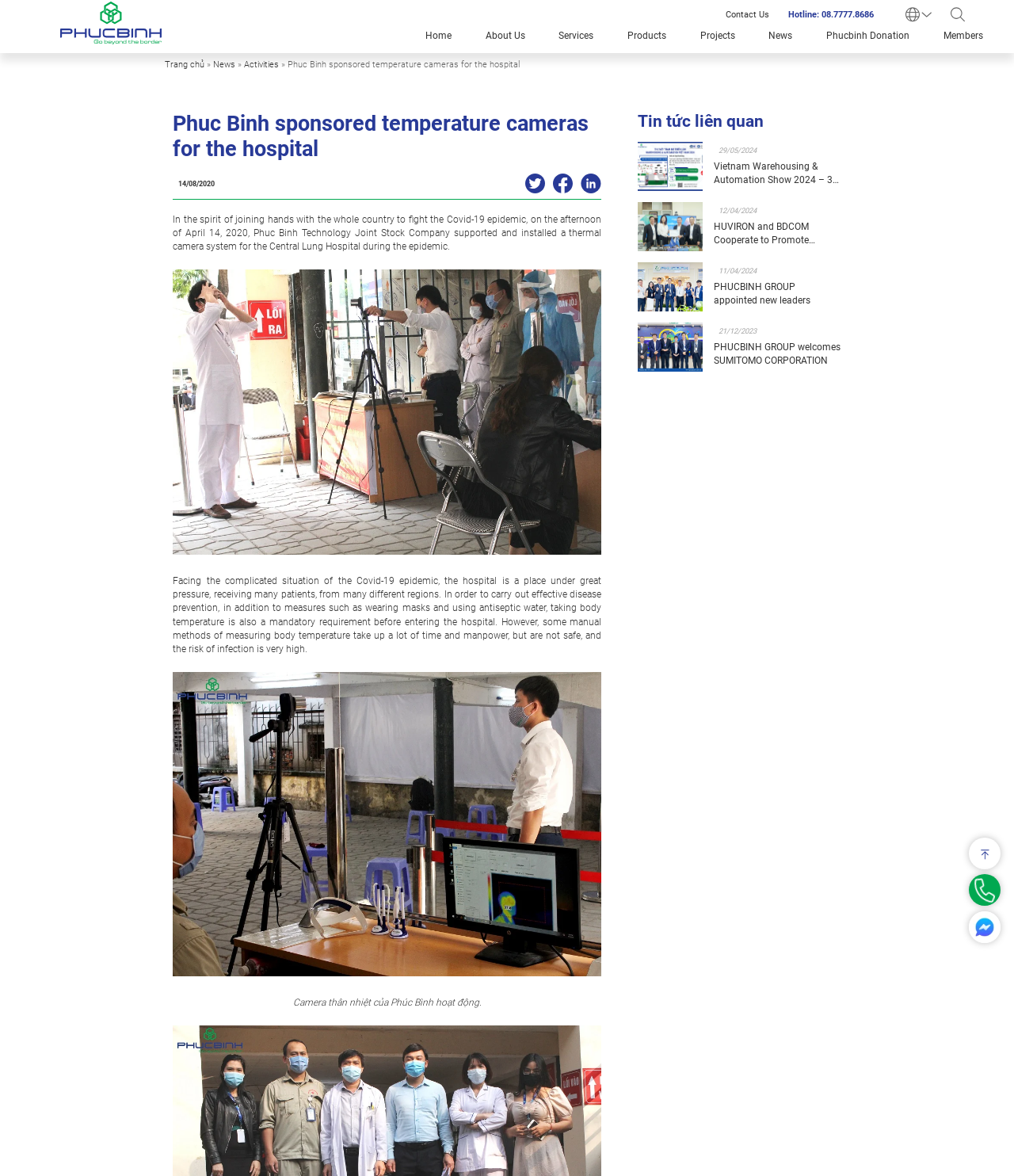Can you show the bounding box coordinates of the region to click on to complete the task described in the instruction: "Scroll back to top"?

[0.956, 0.712, 0.987, 0.739]